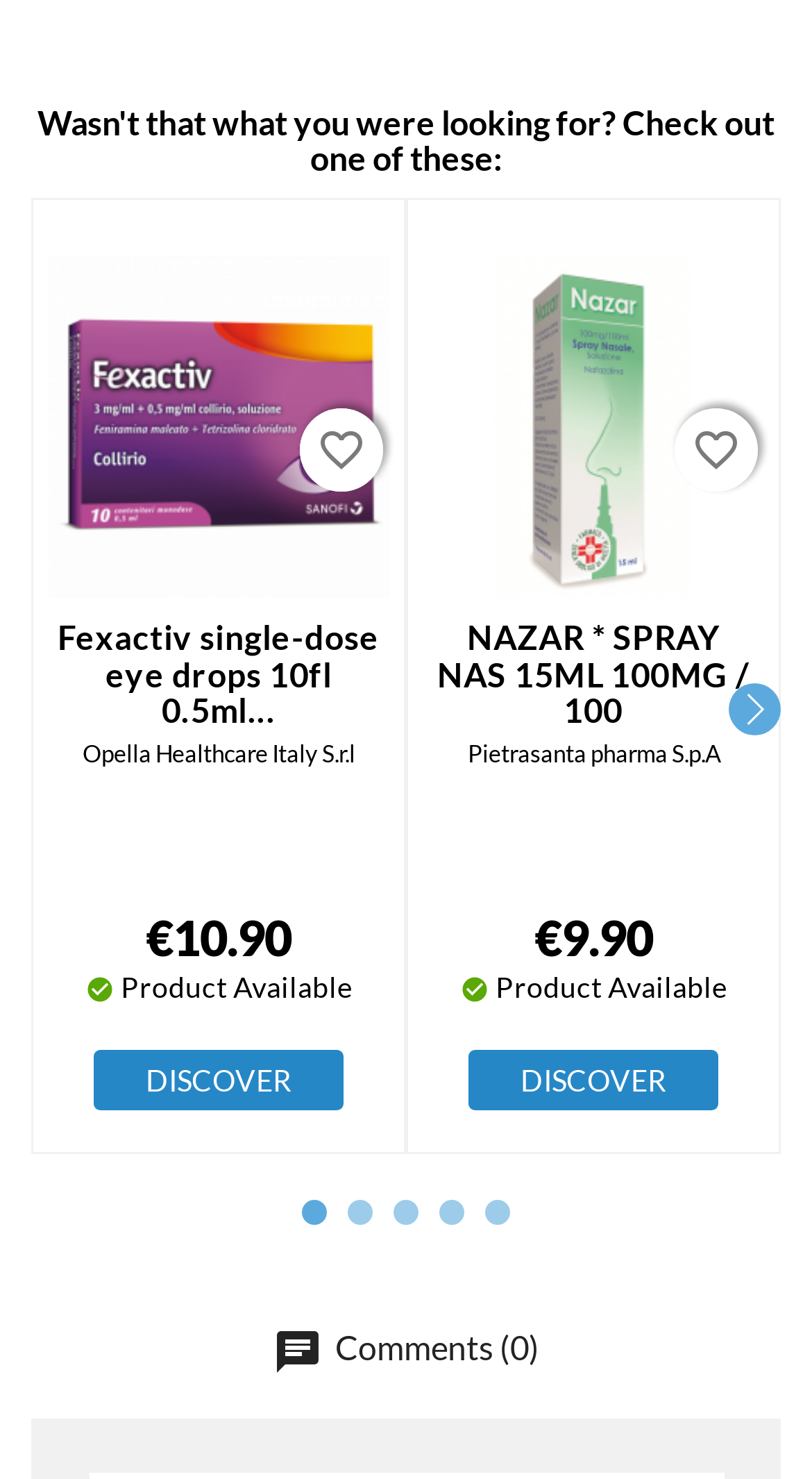Determine the bounding box coordinates of the clickable element necessary to fulfill the instruction: "Discover more about NAZAR * SPRAY NAS 15ML". Provide the coordinates as four float numbers within the 0 to 1 range, i.e., [left, top, right, bottom].

[0.577, 0.71, 0.885, 0.751]